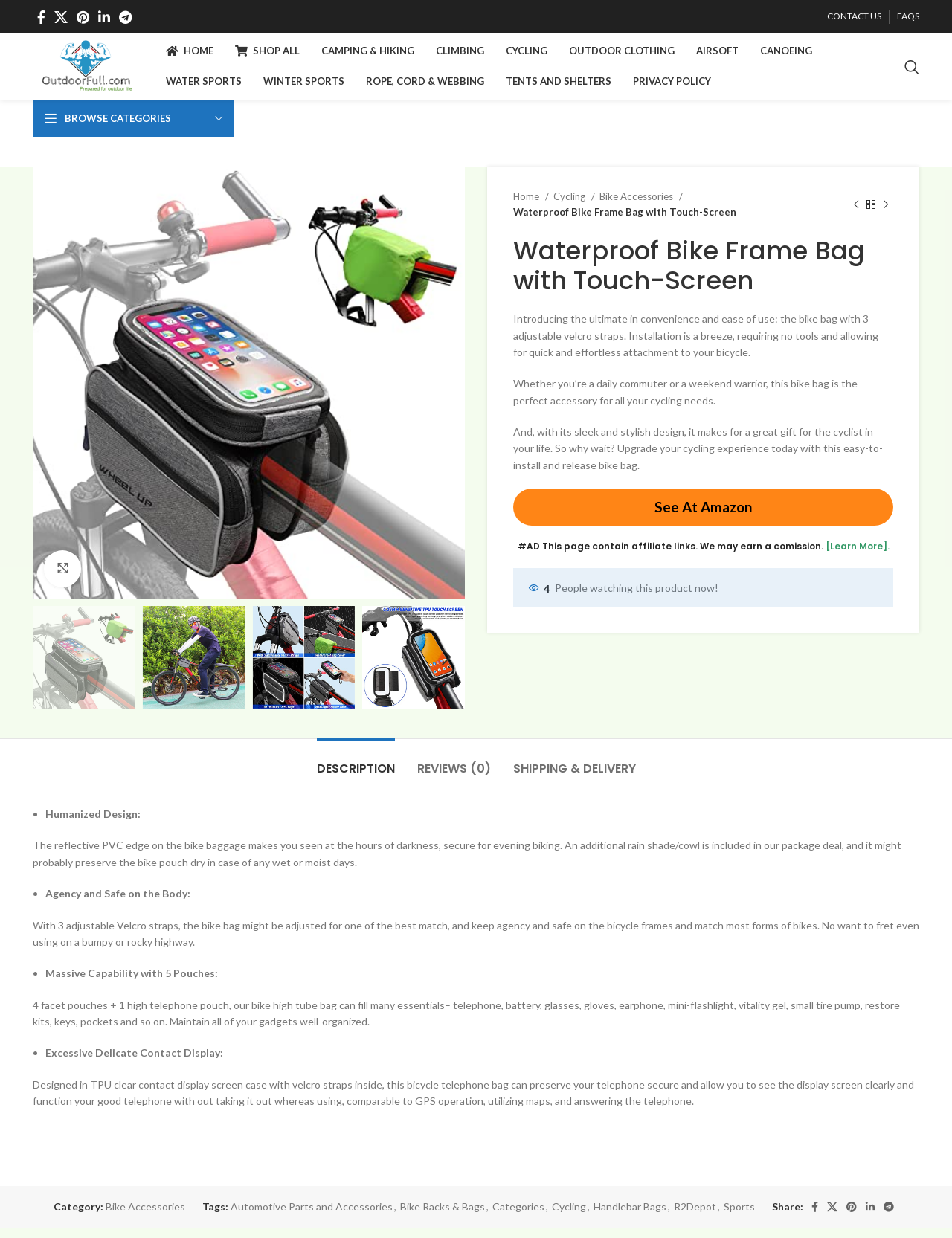Please determine the bounding box coordinates of the clickable area required to carry out the following instruction: "Go to the Cycling category". The coordinates must be four float numbers between 0 and 1, represented as [left, top, right, bottom].

[0.449, 0.029, 0.518, 0.053]